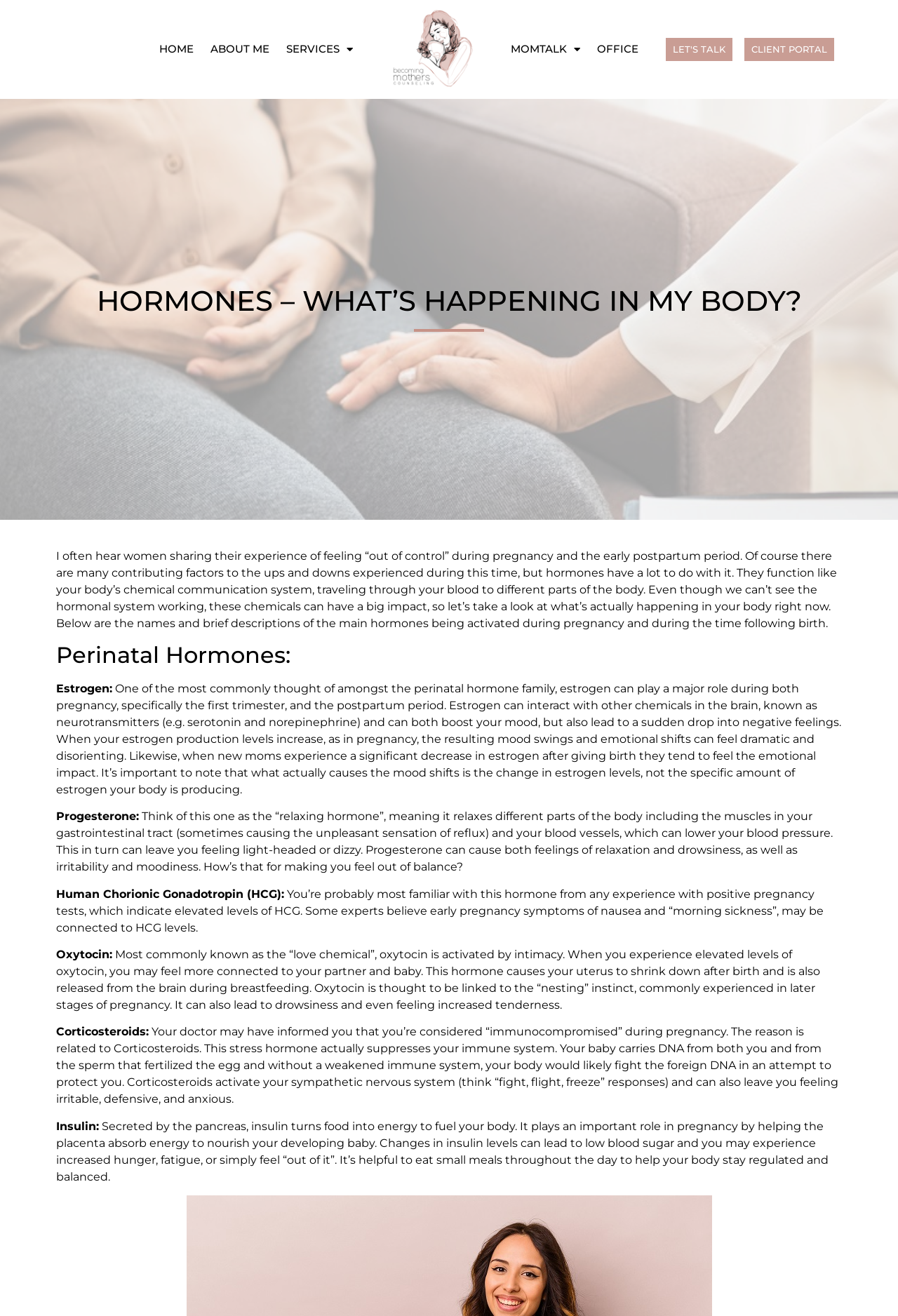Reply to the question with a single word or phrase:
What is the function of oxytocin?

Love chemical